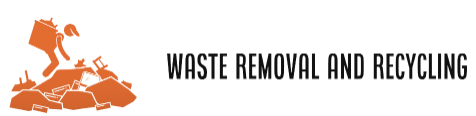Please give a succinct answer using a single word or phrase:
What is symbolized by the illustration of waste materials?

The challenge of recycling